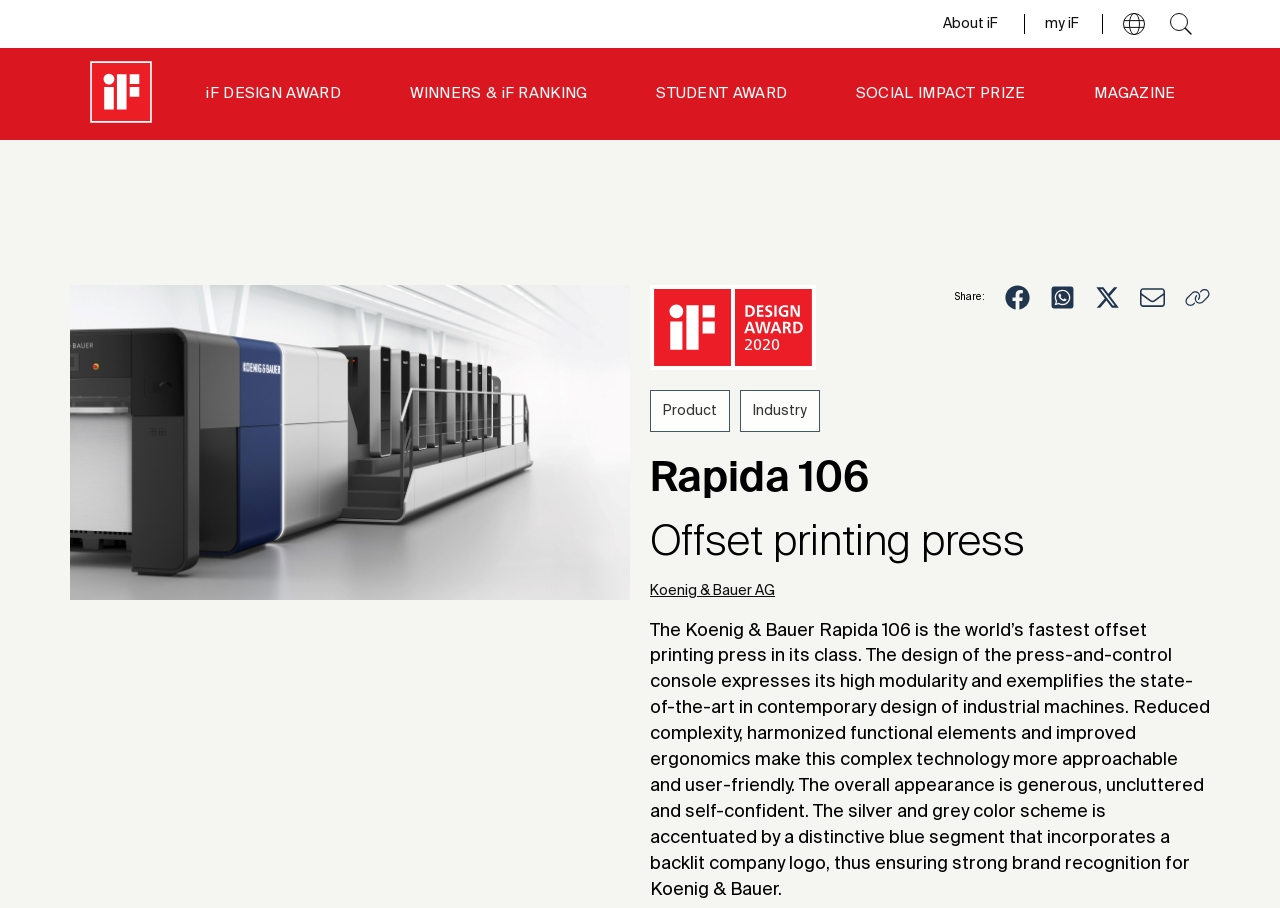What is the color scheme of the Rapida 106?
From the details in the image, answer the question comprehensively.

I found the answer by reading the static text element with ID 315, which describes the design of the Rapida 106. The text mentions that the color scheme is silver and grey, with a distinctive blue segment that incorporates a backlit company logo.